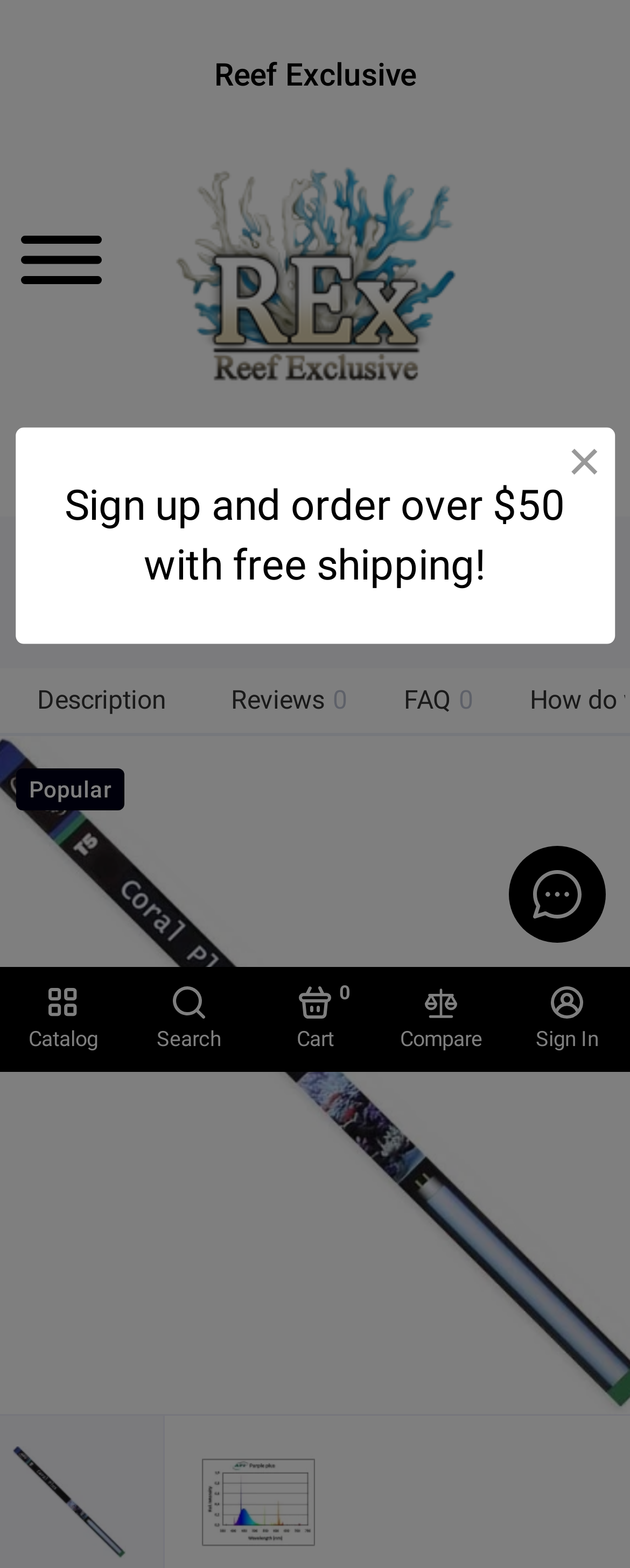Offer a meticulous caption that includes all visible features of the webpage.

This webpage is about the ATI 24W Coral Plus product. At the top left corner, there is a button with an image beside it. Below this button, there is a link to "Reef Exclusive" and another link with an image. 

On the top right side, there is a link to "Click to go to Fish and Corals Website". 

The navigation menu is located at the bottom of the page, consisting of links to "Catalog", "Search", "Cart 0", "Compare", and "Sign In", each accompanied by an image. 

The main content of the page is divided into sections. The first section has a heading "ATI 24W CORAL PLUS" and three buttons below it, labeled "Description", "Reviews 0", and "FAQ 0". 

Below this section, there is a text "Popular" and a large image of the ATI 24W Coral Plus product. There are two more images of the product at the bottom of the page. 

On the right side of the page, there is a button with a "×" symbol and a promotional text "Sign up and order over $50 with free shipping!".